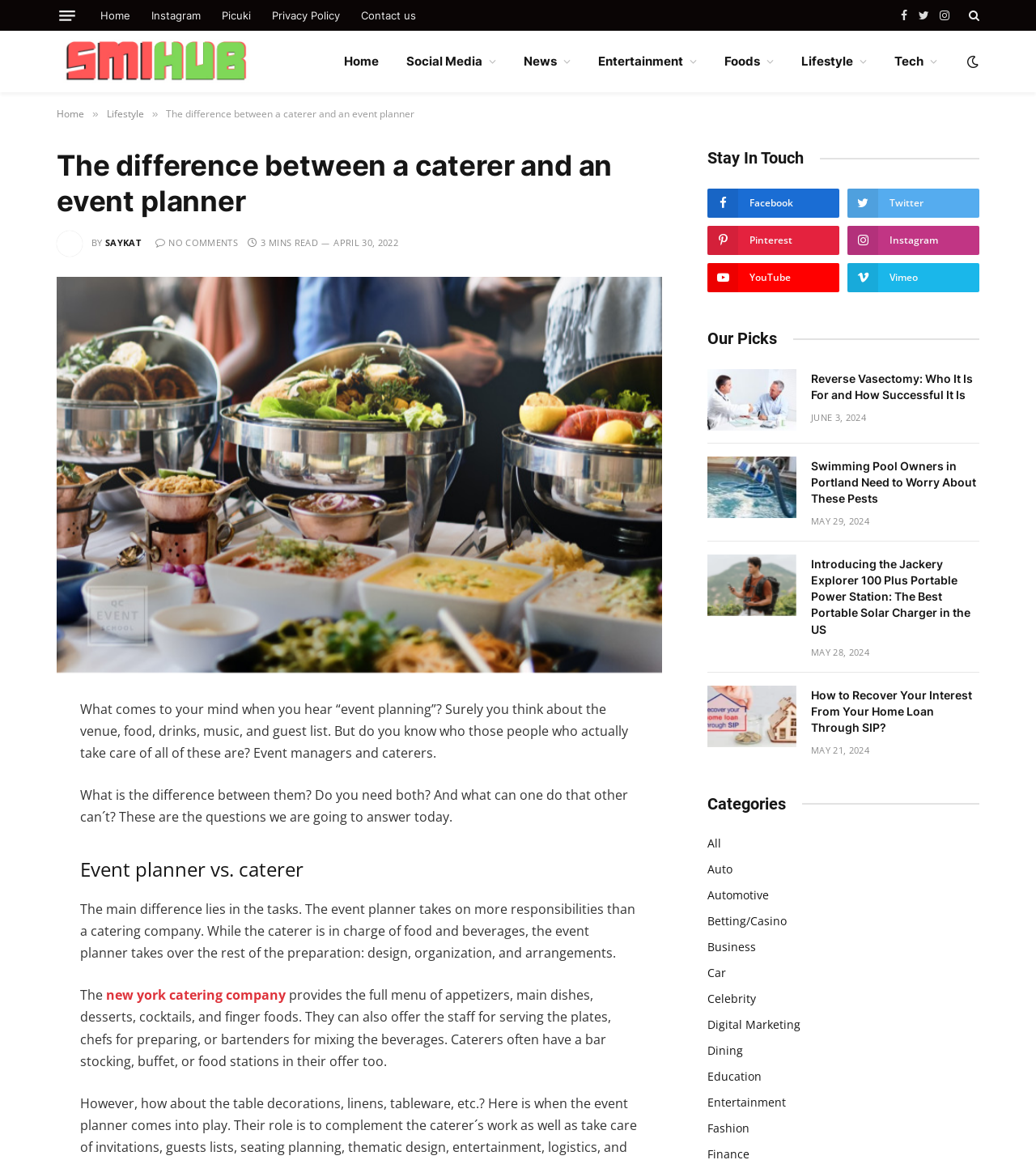Respond with a single word or phrase:
What is the date of the article 'Swimming Pool Owners in Portland Need to Worry About These Pests'?

MAY 29, 2024